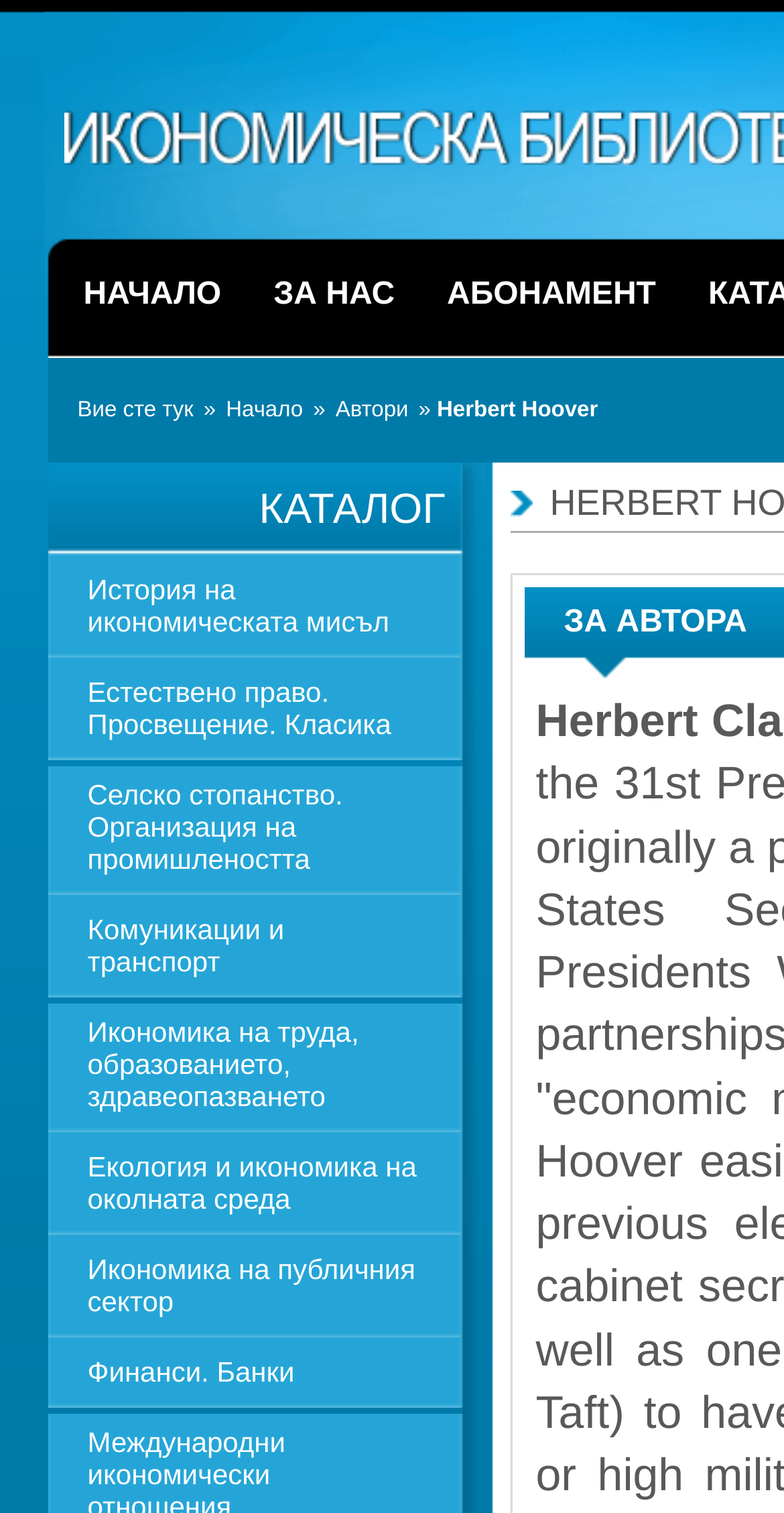Please identify the bounding box coordinates of the region to click in order to complete the task: "Open navigation menu". The coordinates must be four float numbers between 0 and 1, specified as [left, top, right, bottom].

None